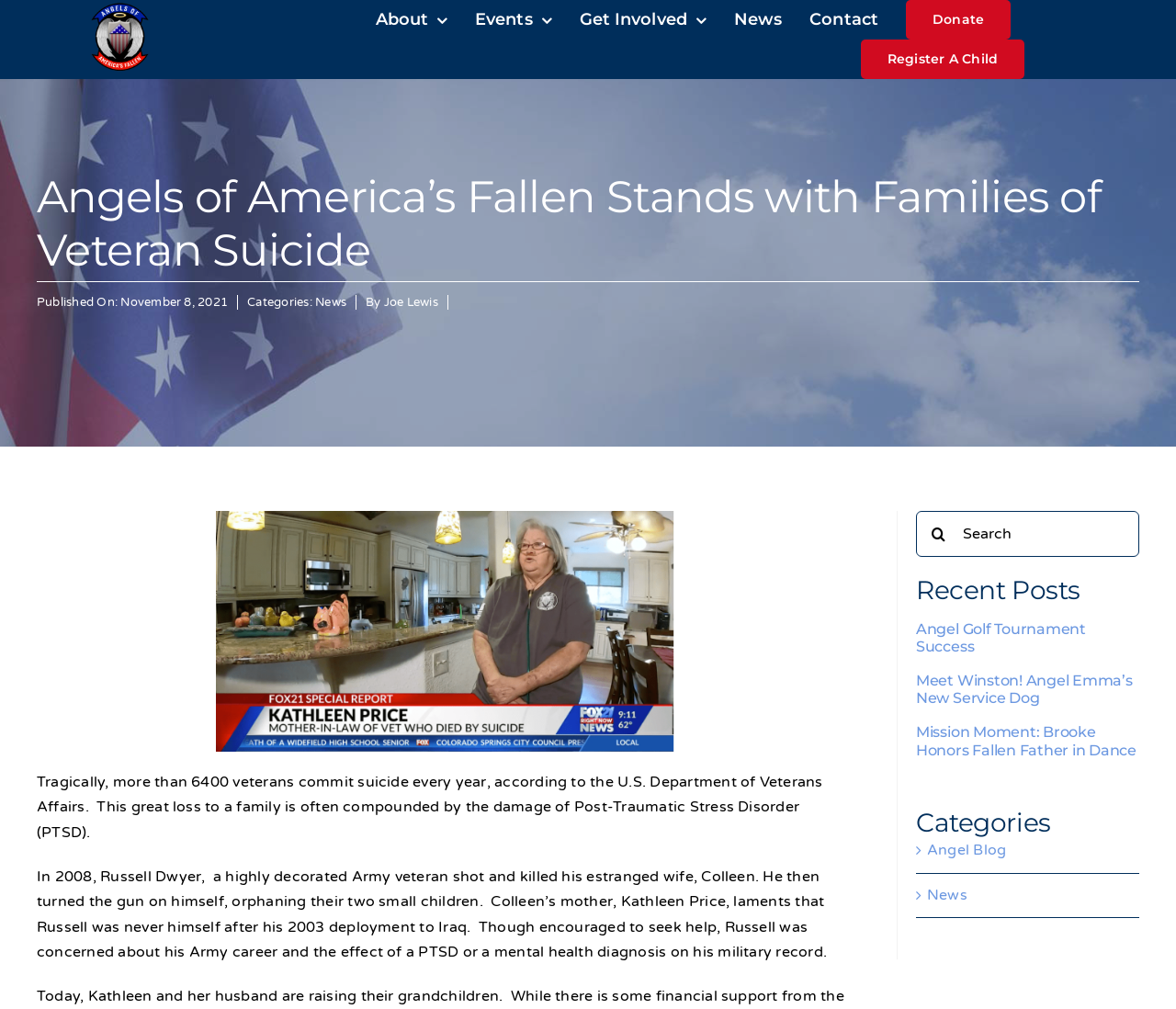Give a short answer using one word or phrase for the question:
What is the topic of the first article?

Angel Golf Tournament Success